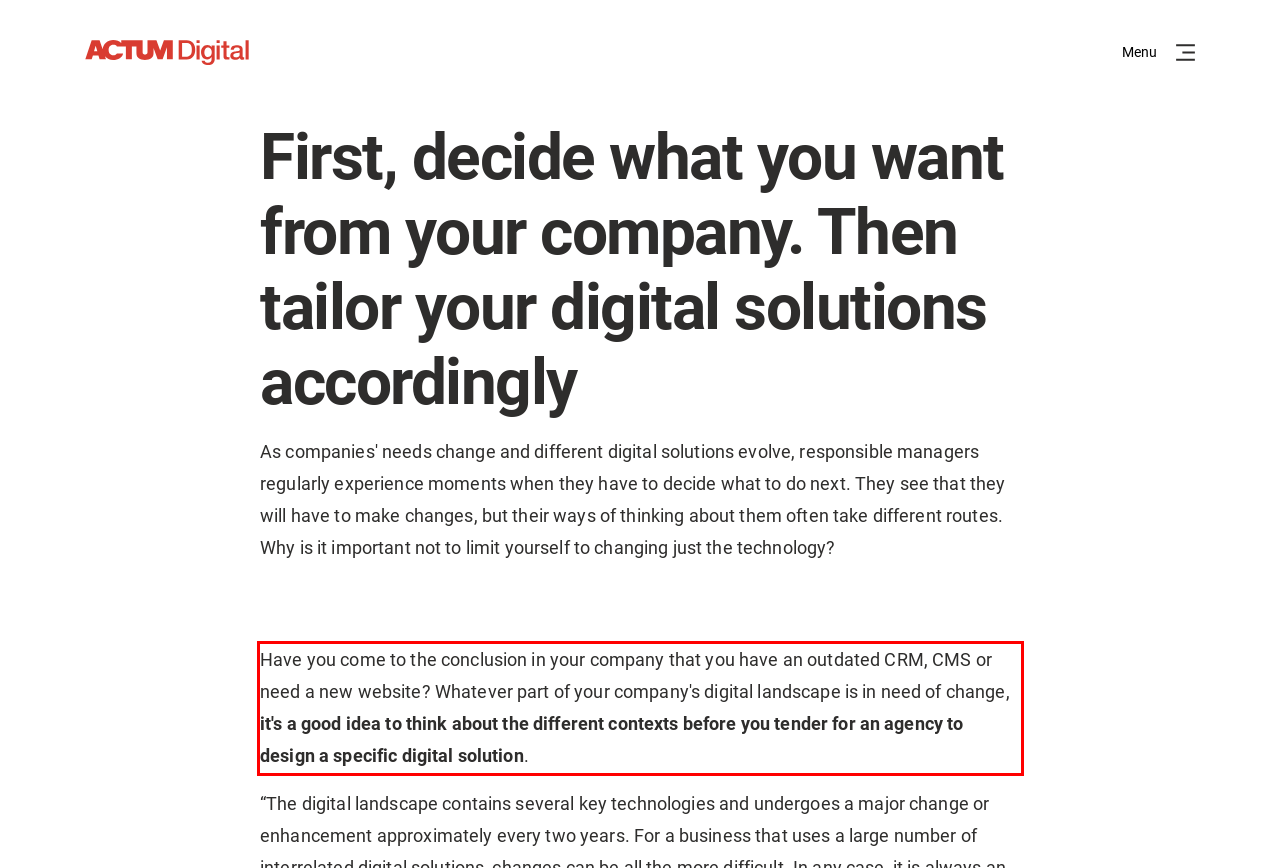Identify the text inside the red bounding box on the provided webpage screenshot by performing OCR.

Have you come to the conclusion in your company that you have an outdated CRM, CMS or need a new website? Whatever part of your company's digital landscape is in need of change, it's a good idea to think about the different contexts before you tender for an agency to design a specific digital solution.